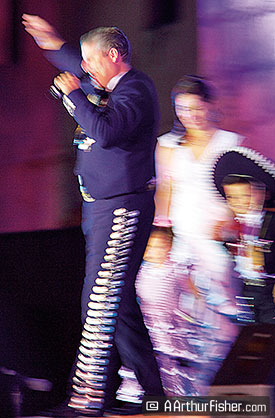Use a single word or phrase to answer the question: 
What type of festival is being celebrated?

Latino heritage